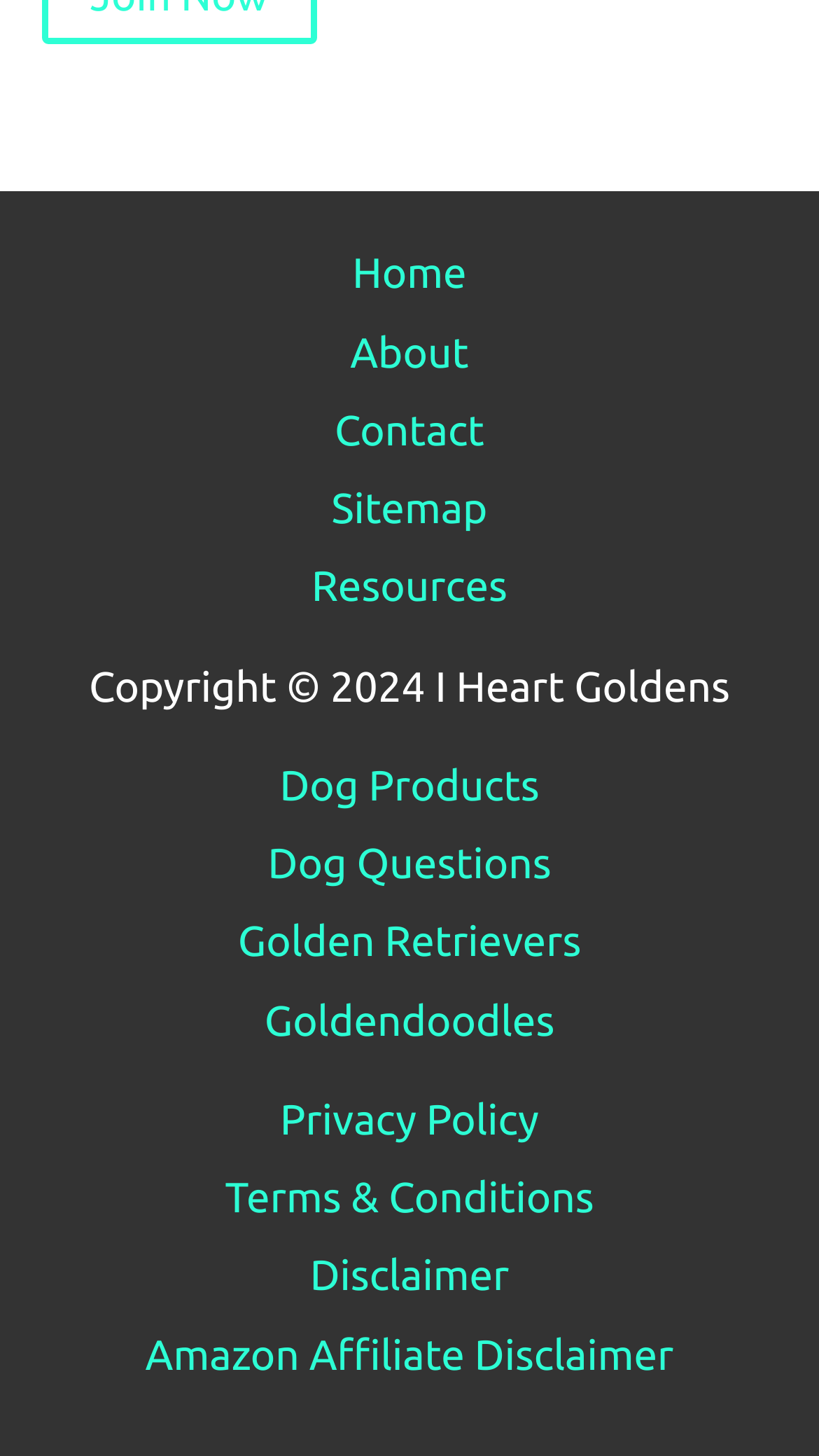Pinpoint the bounding box coordinates for the area that should be clicked to perform the following instruction: "read privacy policy".

[0.342, 0.752, 0.658, 0.785]